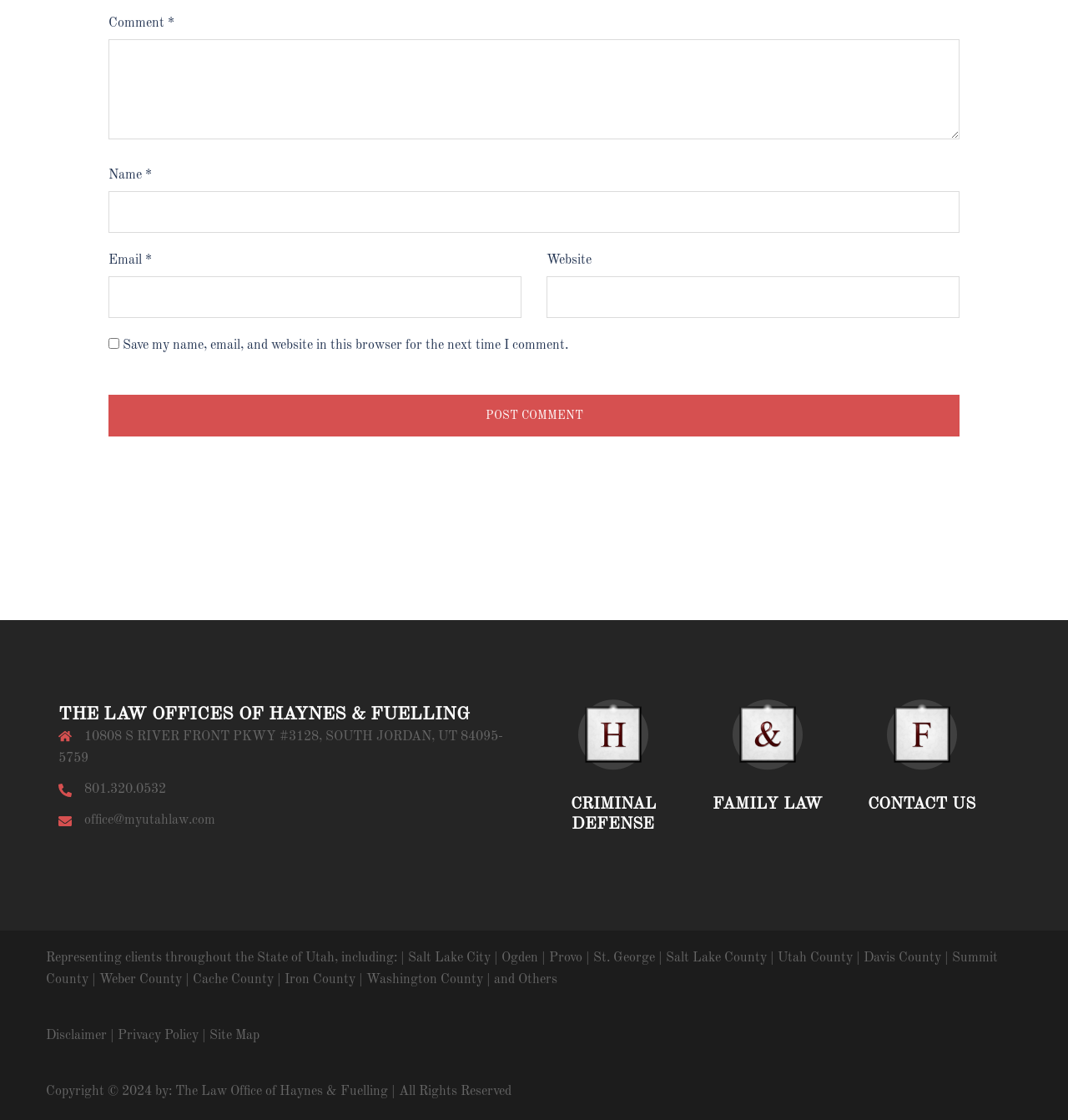Please find the bounding box coordinates (top-left x, top-left y, bottom-right x, bottom-right y) in the screenshot for the UI element described as follows: parent_node: Name * name="author"

[0.102, 0.17, 0.898, 0.208]